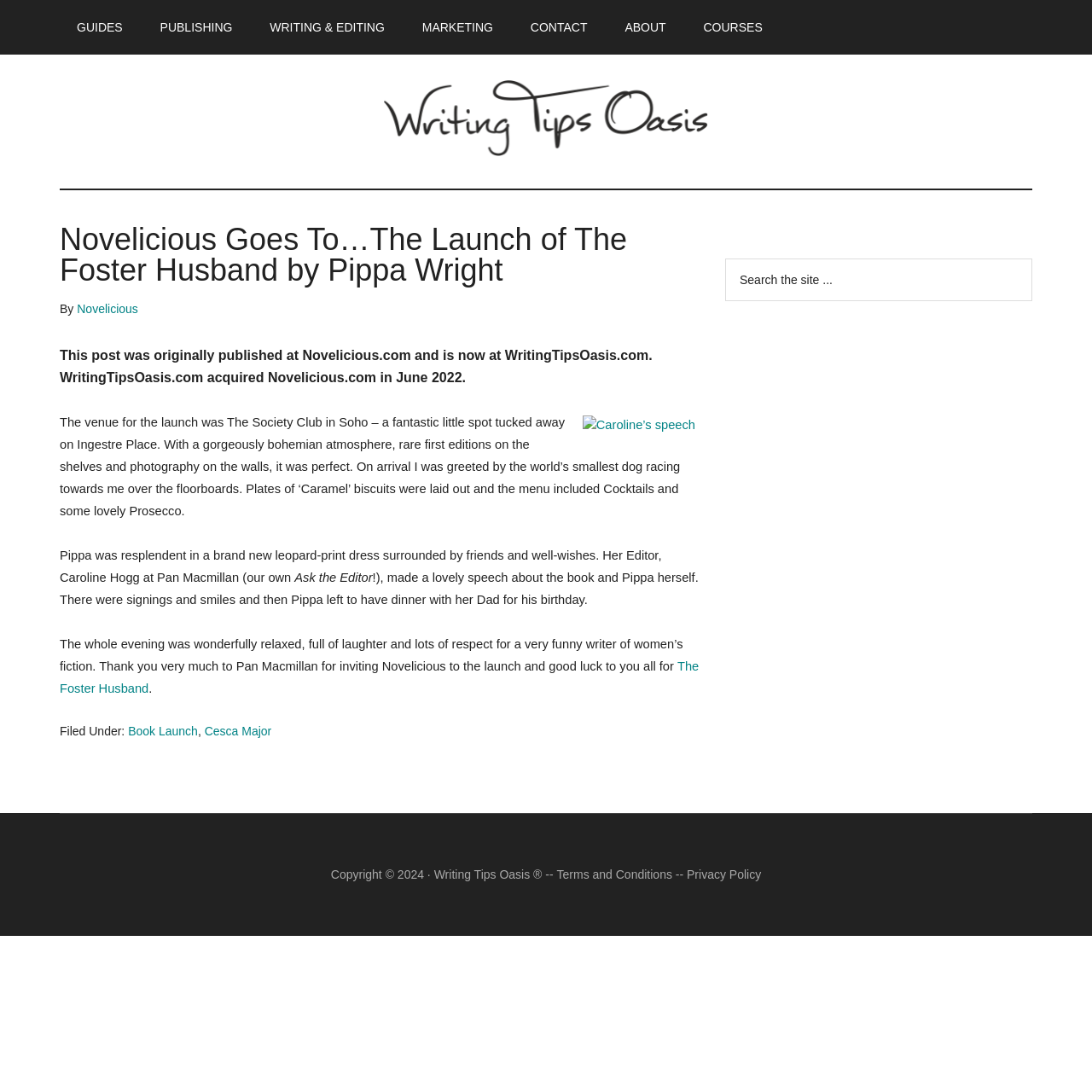Determine the heading of the webpage and extract its text content.

Novelicious Goes To…The Launch of The Foster Husband by Pippa Wright